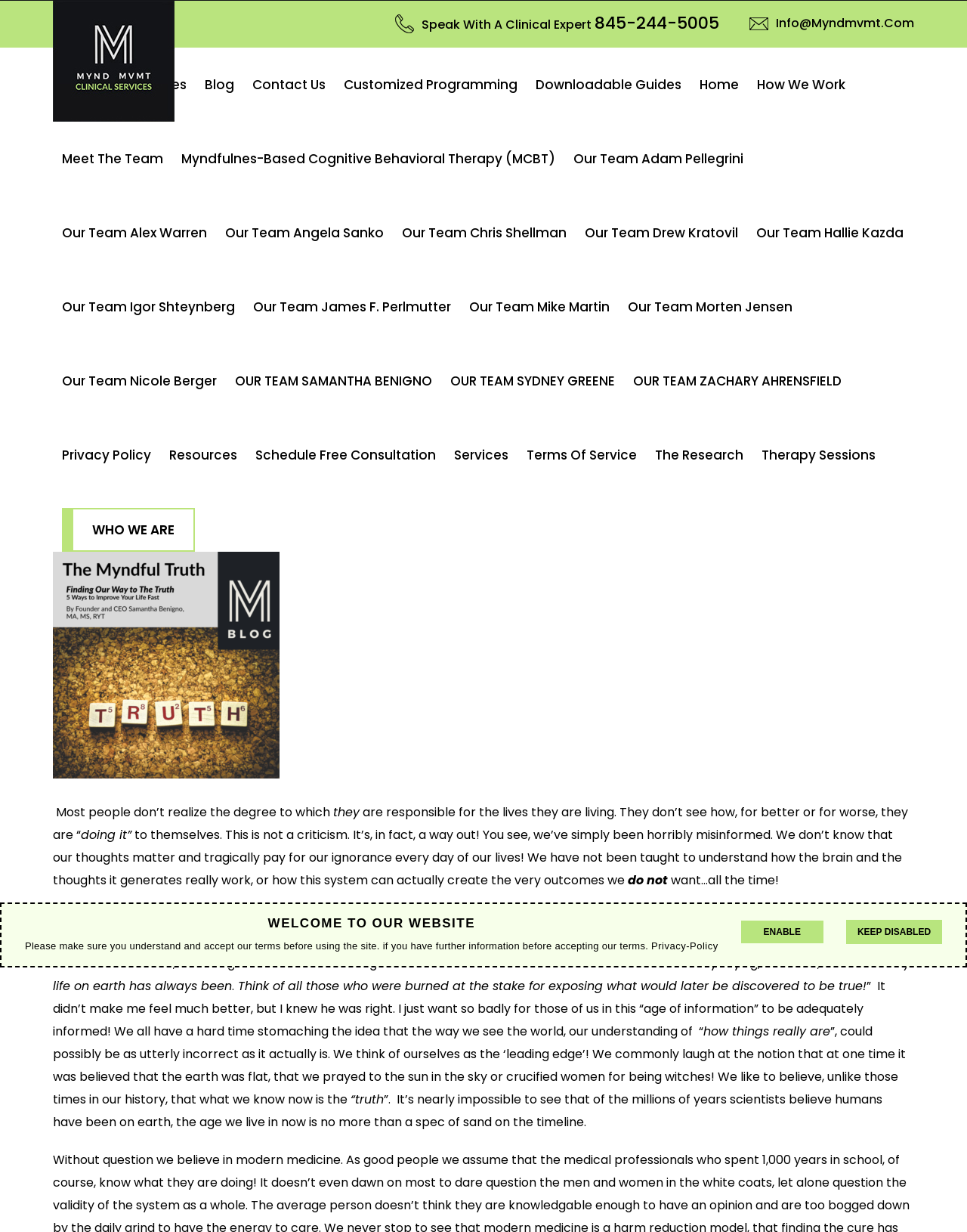Analyze the image and give a detailed response to the question:
What type of content is available on this website?

Based on the links available on the webpage, it appears that the website offers various types of content, including blog posts, downloadable guides, and services related to mental health and self-improvement.